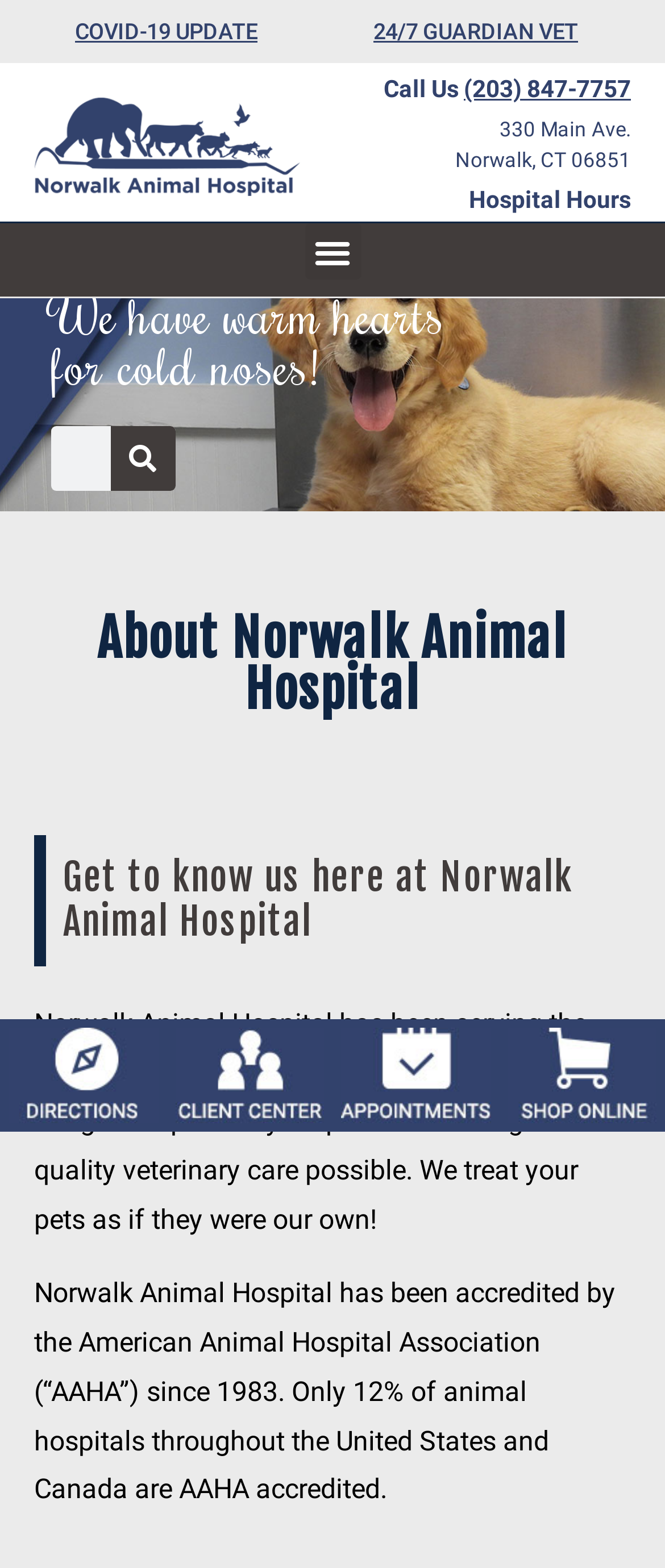What is the address of Norwalk Animal Hospital?
Please answer the question with a detailed response using the information from the screenshot.

I found the address by looking at the top section of the webpage, where the address and contact information are displayed. The address is written in a static text format.